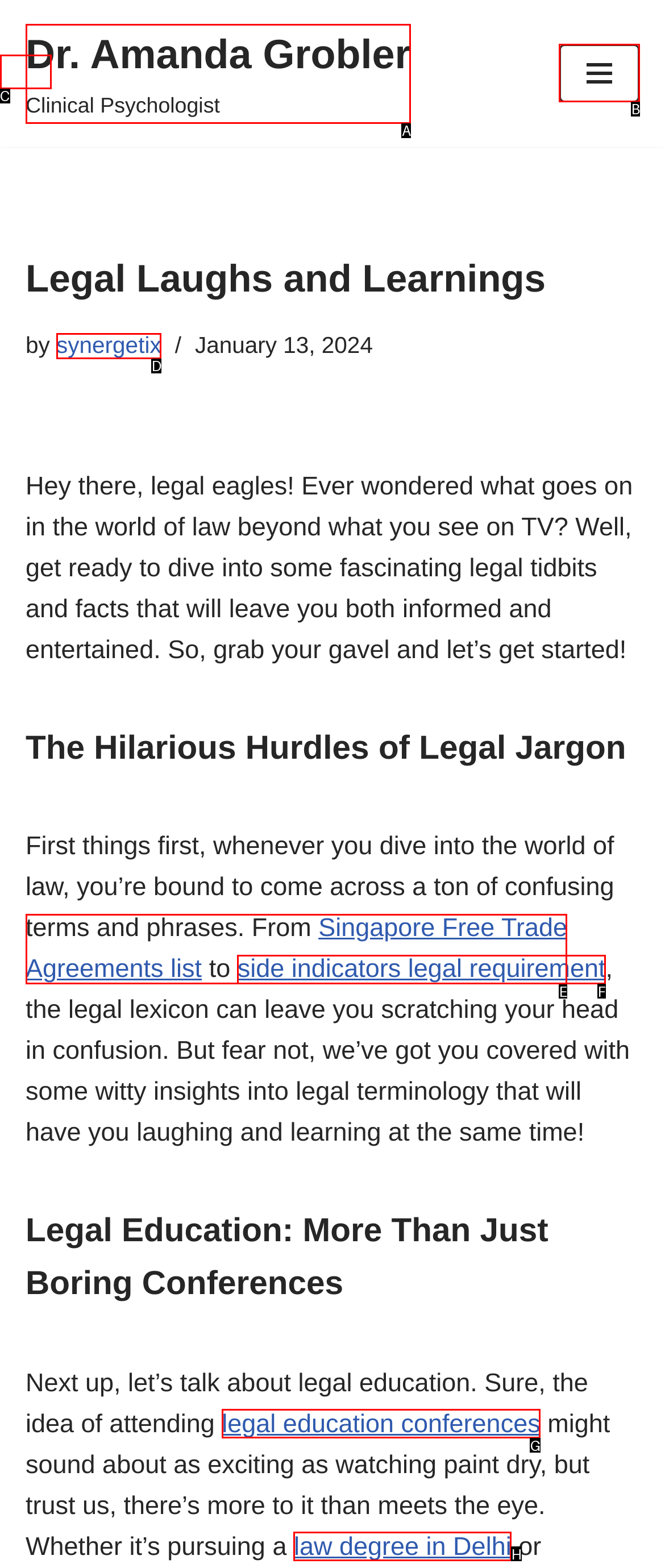Specify which HTML element I should click to complete this instruction: Click on the navigation menu button Answer with the letter of the relevant option.

B